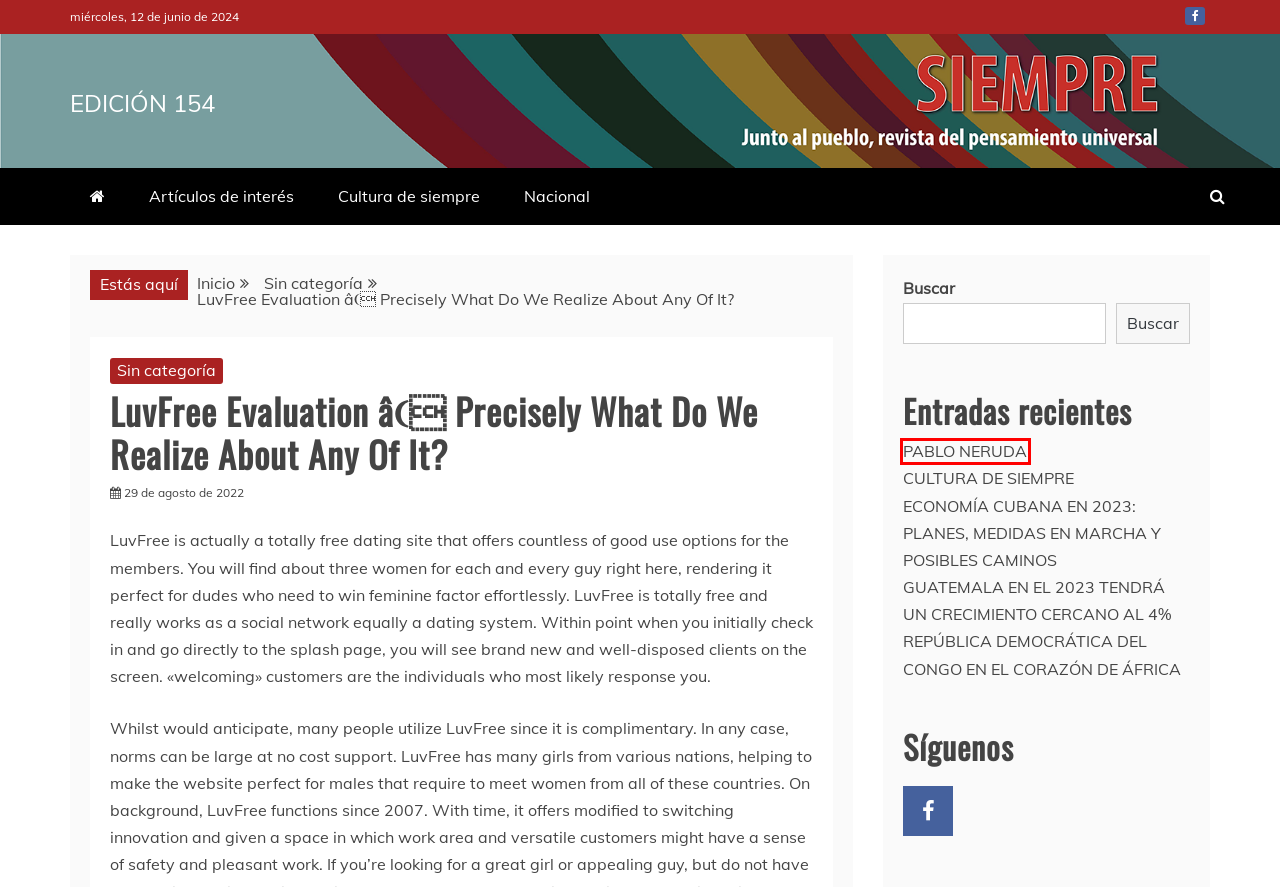You have a screenshot of a webpage with a red rectangle bounding box around a UI element. Choose the best description that matches the new page after clicking the element within the bounding box. The candidate descriptions are:
A. CULTURA DE SIEMPRE -
B. ECONOMÍA CUBANA EN 2023: PLANES, MEDIDAS EN MARCHA Y POSIBLES CAMINOS -
C. Artículos de interés -
D. Cultura de siempre -
E. - Edición 154
F. REPÚBLICA DEMOCRÁTICA DEL CONGO EN EL CORAZÓN DE ÁFRICA -
G. Sin categoría -
H. PABLO NERUDA -

H